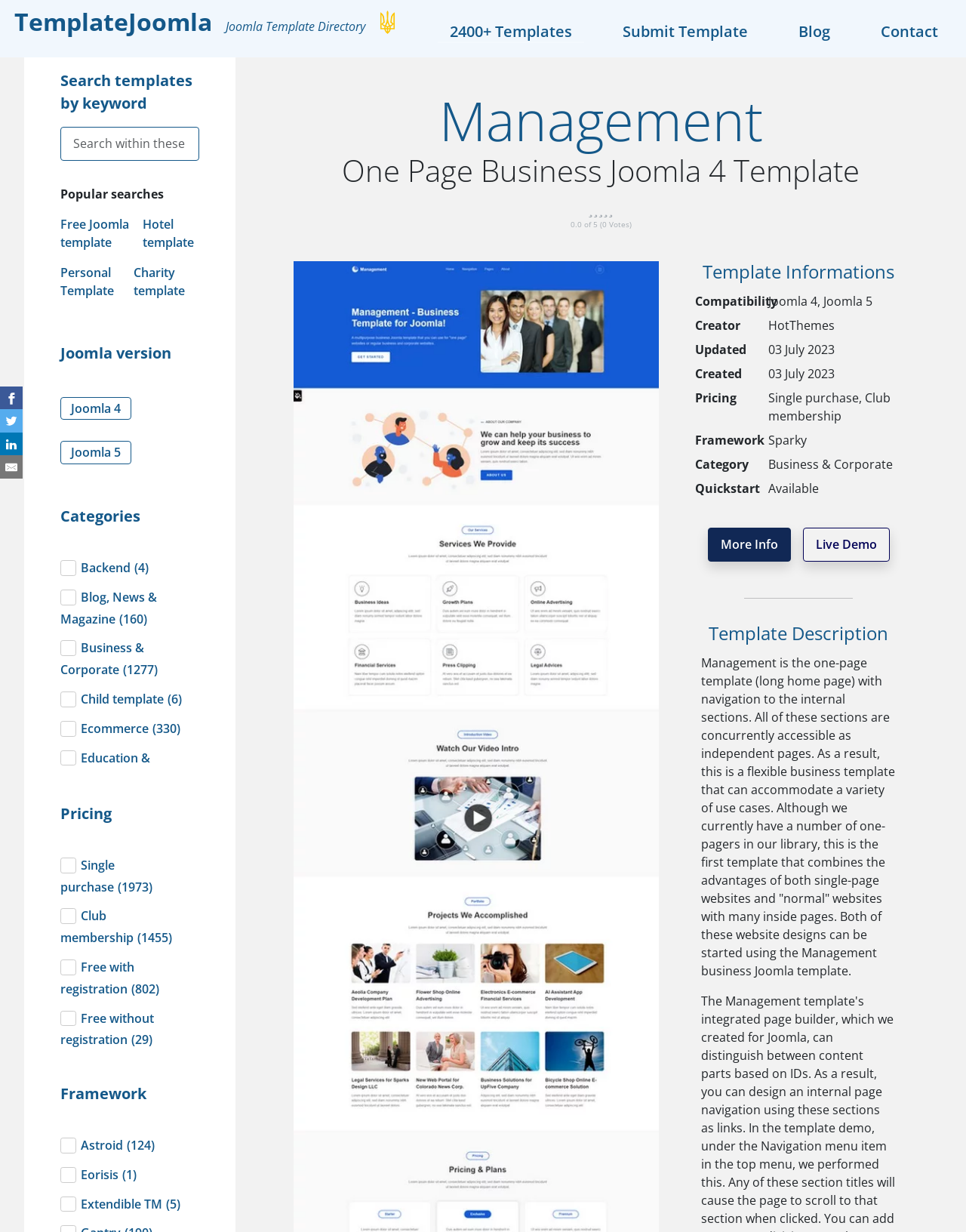What is the name of the template?
Please answer the question with as much detail as possible using the screenshot.

I found the answer by looking at the heading element with the text 'Management One Page Business Joomla 4 Template' which is a prominent element on the webpage, indicating that it is the name of the template.